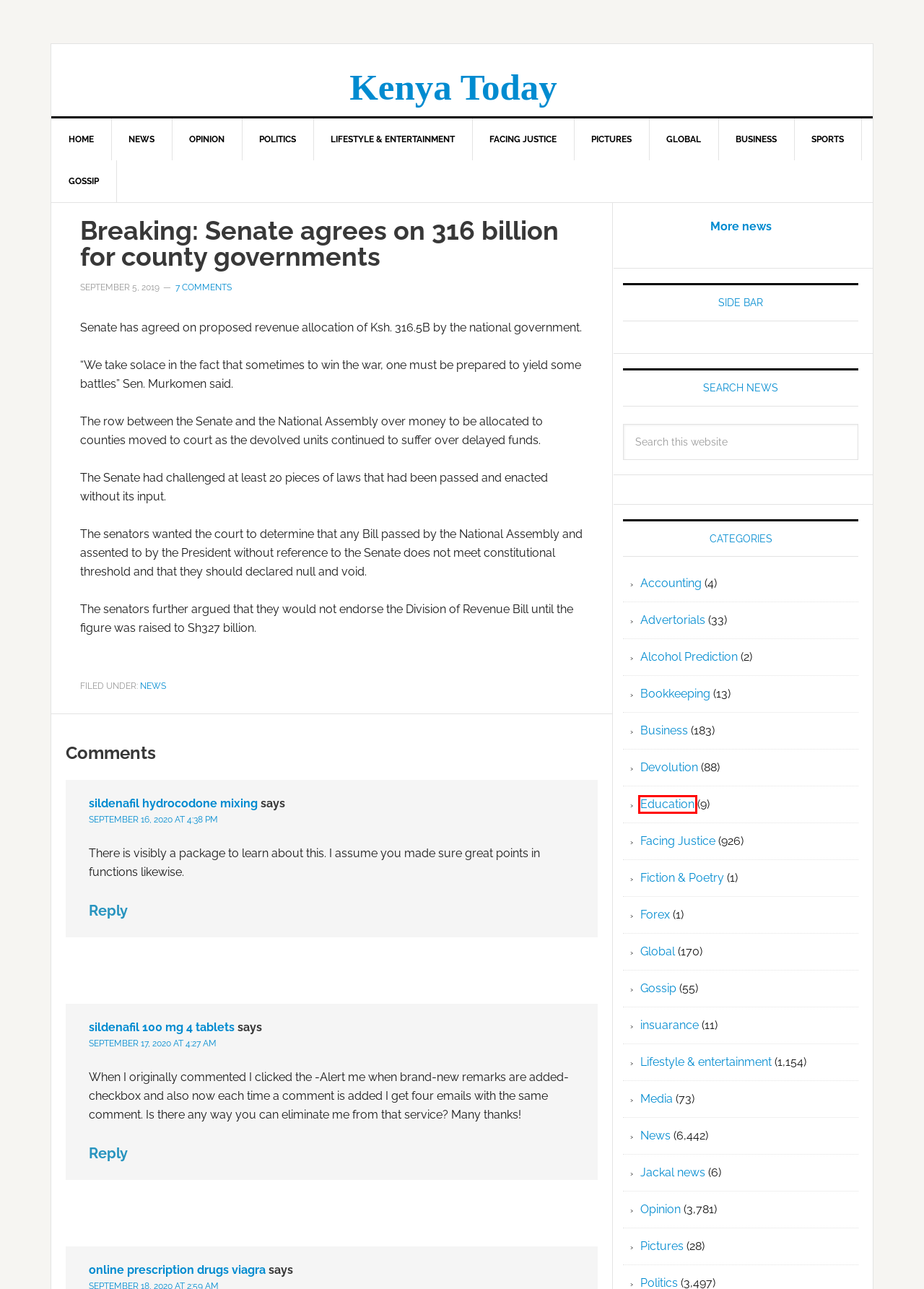You have a screenshot of a webpage with a red bounding box around an element. Select the webpage description that best matches the new webpage after clicking the element within the red bounding box. Here are the descriptions:
A. Devolution Archives | Kenya Today
B. Pictures Archives | Kenya Today
C. Business Archives | Kenya Today
D. Education Archives | Kenya Today
E. Lifestyle & entertainment Archives | Kenya Today
F. Kenya News, analysis and in-depth reports | Kenya Today
G. Kenya Today - Archives | Kenya Today
H. Bookkeeping Archives | Kenya Today

D